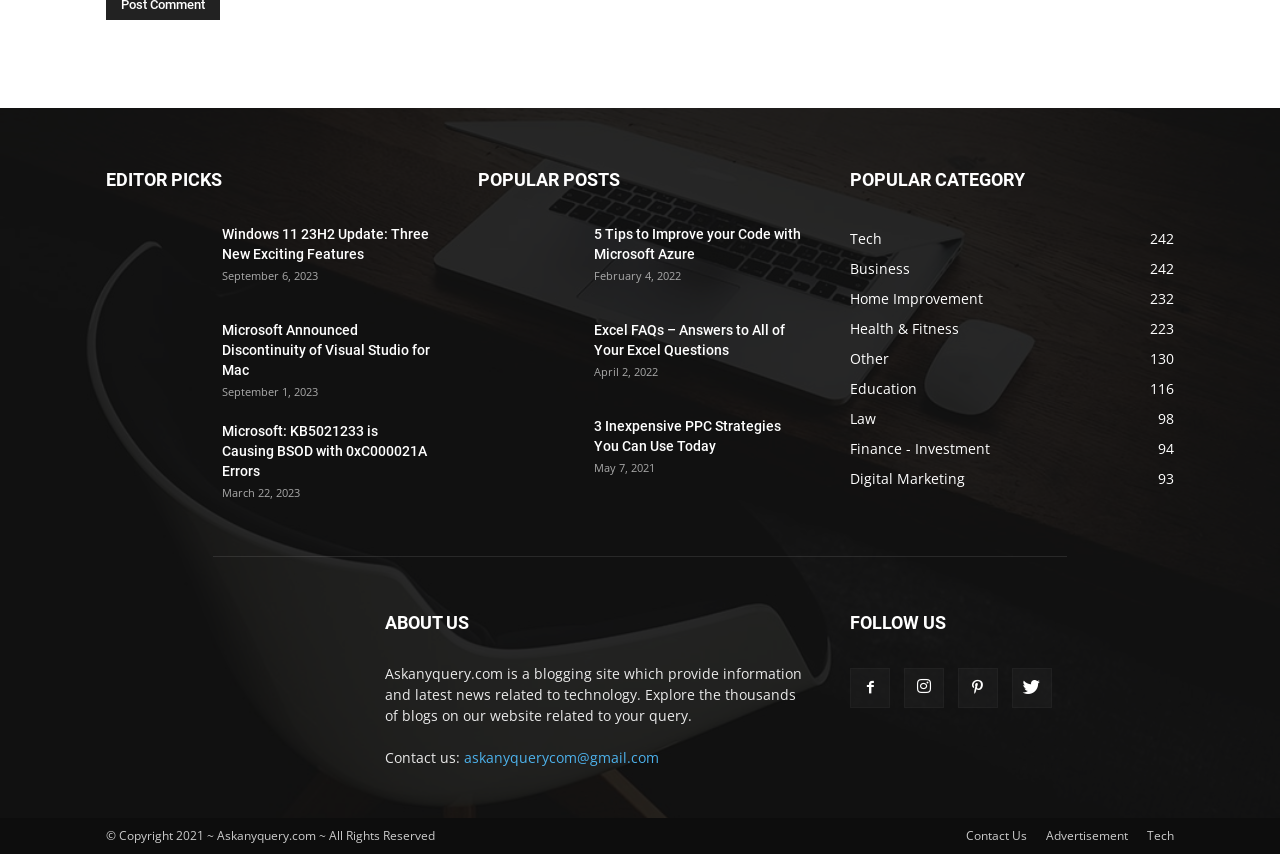What is the purpose of the website?
Provide a detailed and extensive answer to the question.

The about us section at the bottom of the webpage describes the purpose of the website, which is to provide information and latest news related to technology, and to explore thousands of blogs on the website related to a query.